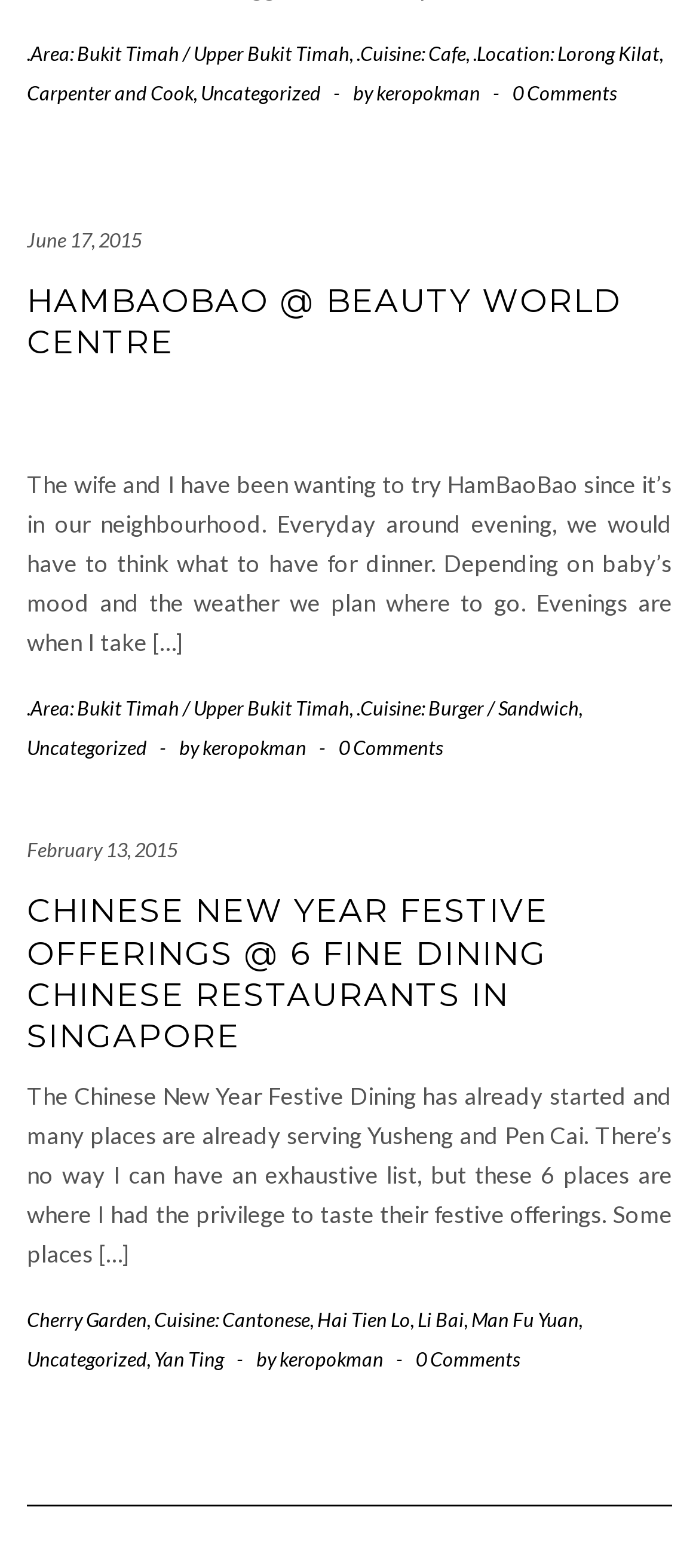How many comments are there on the third article?
Refer to the image and give a detailed answer to the question.

I looked at the third article and found the link '0 Comments' which indicates that there are no comments on the third article.